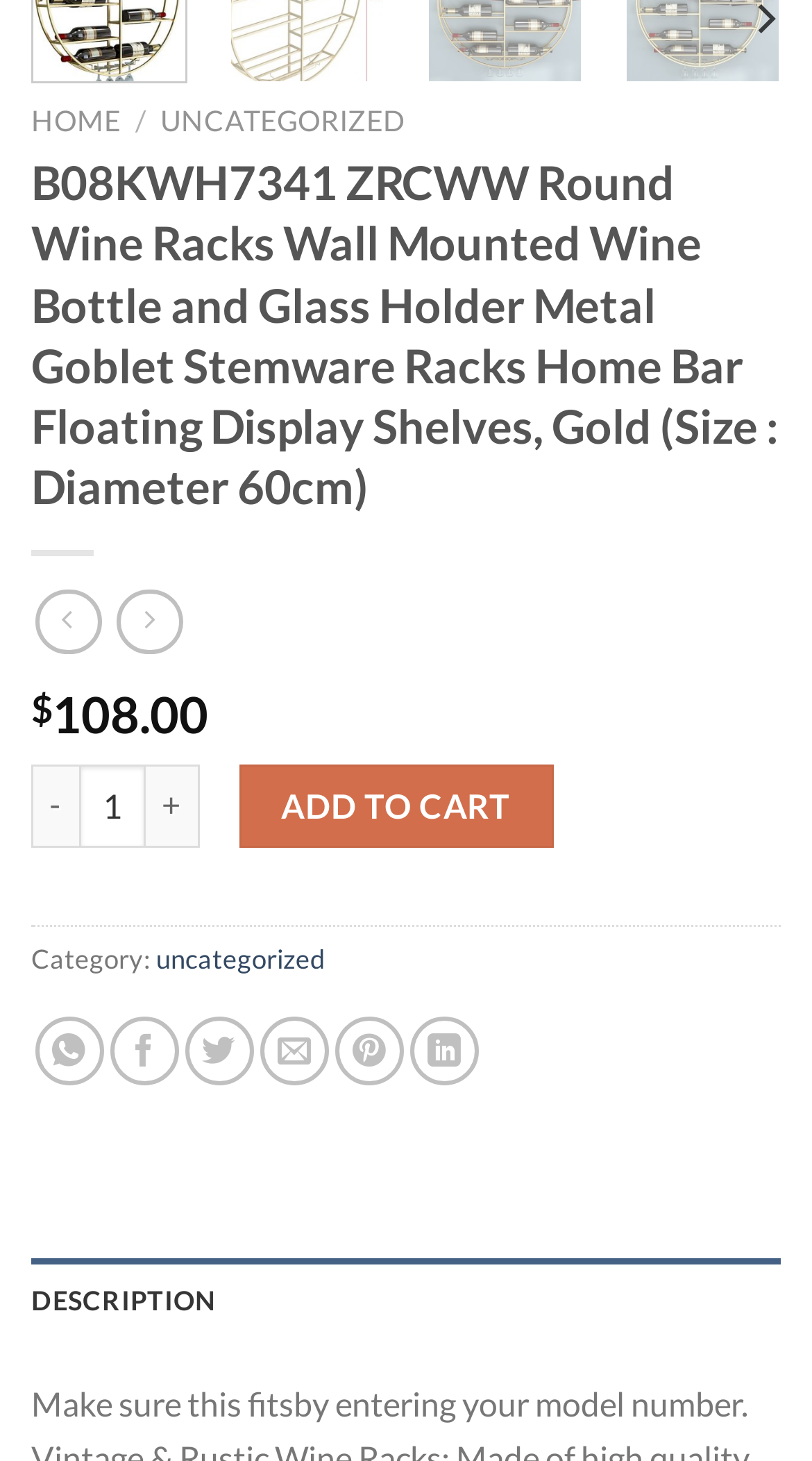Pinpoint the bounding box coordinates of the clickable element to carry out the following instruction: "Click the 'DESCRIPTION' tab."

[0.038, 0.862, 0.962, 0.92]